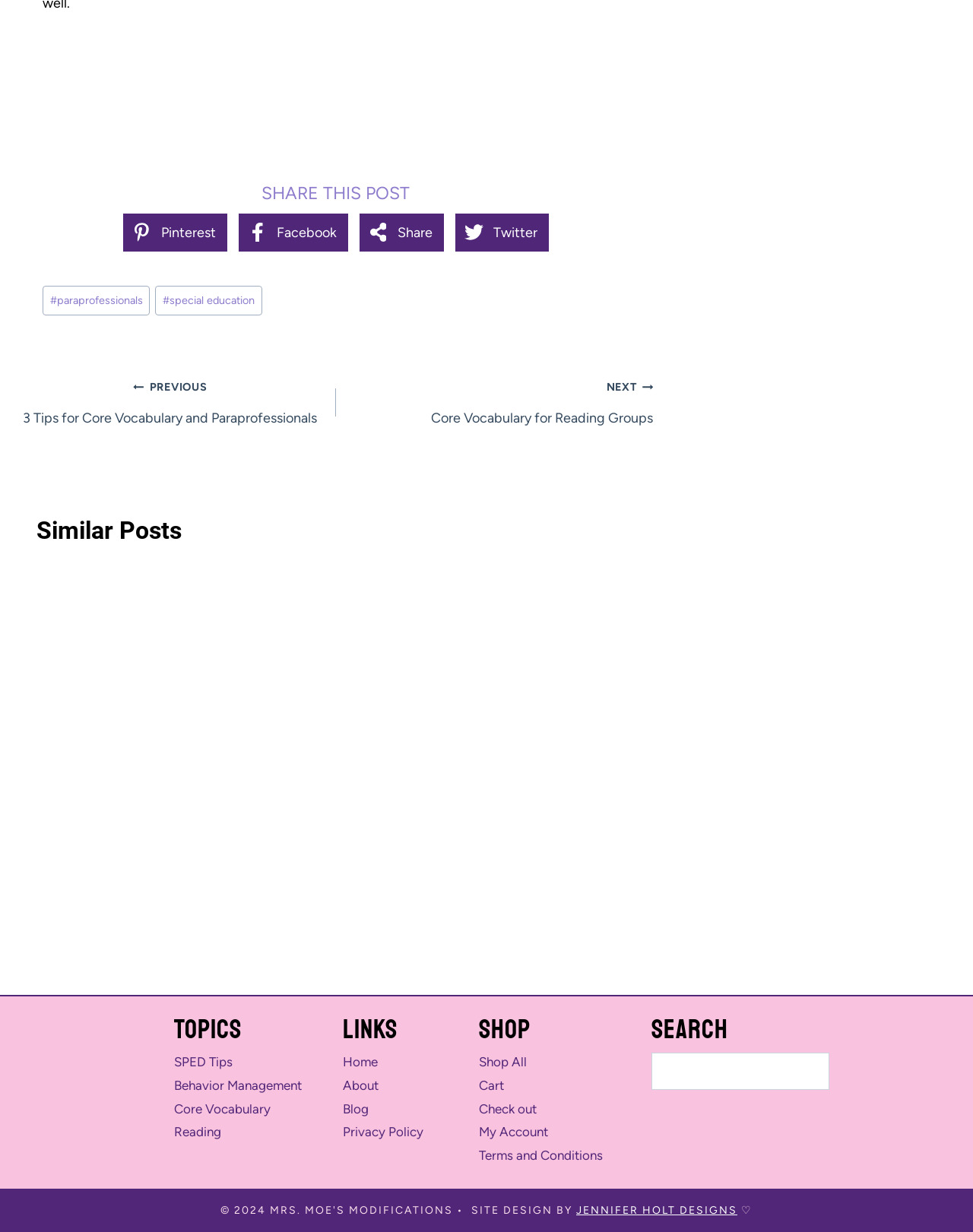Determine the bounding box coordinates of the region I should click to achieve the following instruction: "Read the previous post". Ensure the bounding box coordinates are four float numbers between 0 and 1, i.e., [left, top, right, bottom].

[0.019, 0.304, 0.345, 0.349]